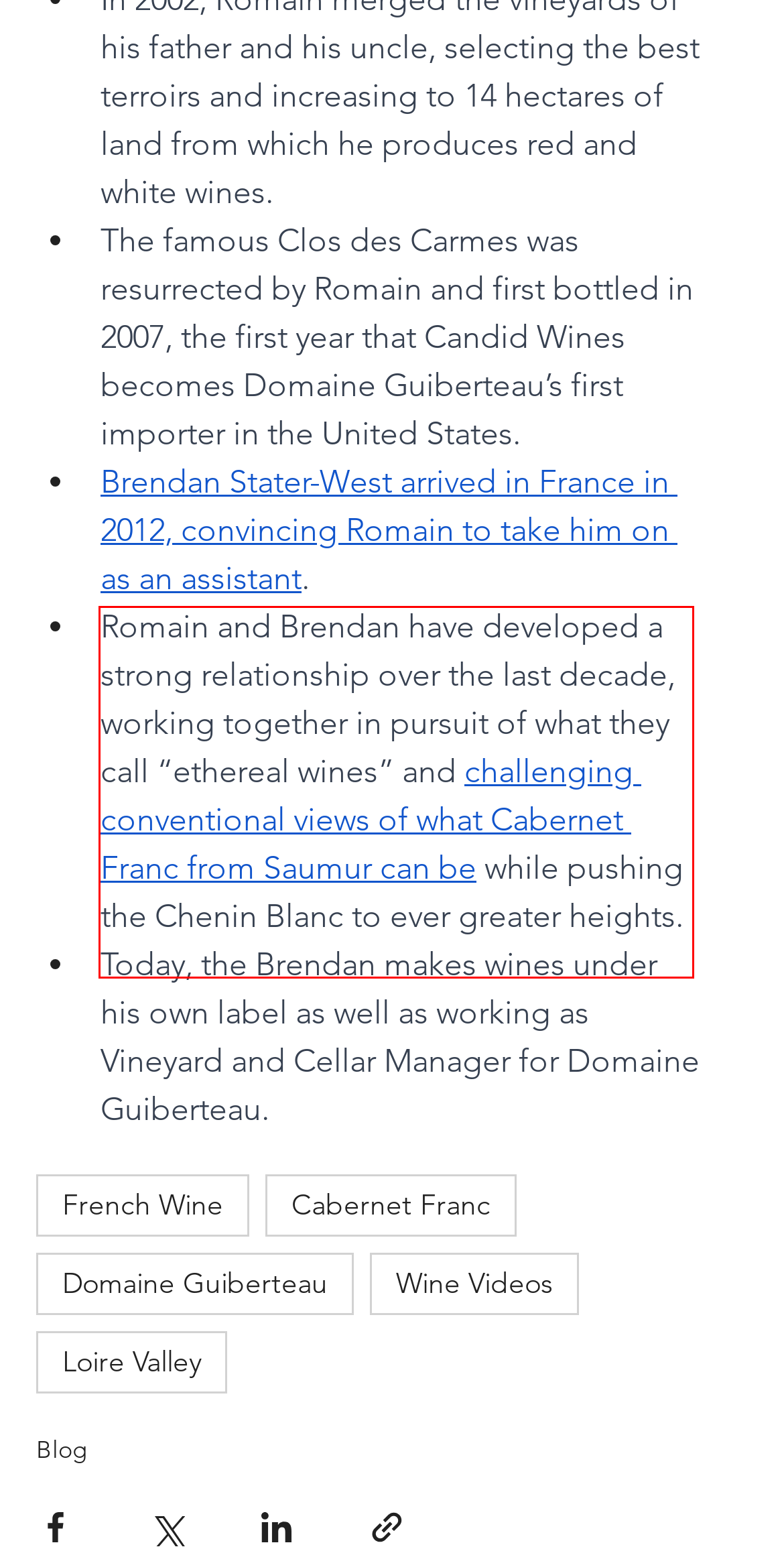Examine the webpage screenshot and use OCR to recognize and output the text within the red bounding box.

Romain and Brendan have developed a strong relationship over the last decade, working together in pursuit of what they call “ethereal wines” and challenging conventional views of what Cabernet Franc from Saumur can be while pushing the Chenin Blanc to ever greater heights.